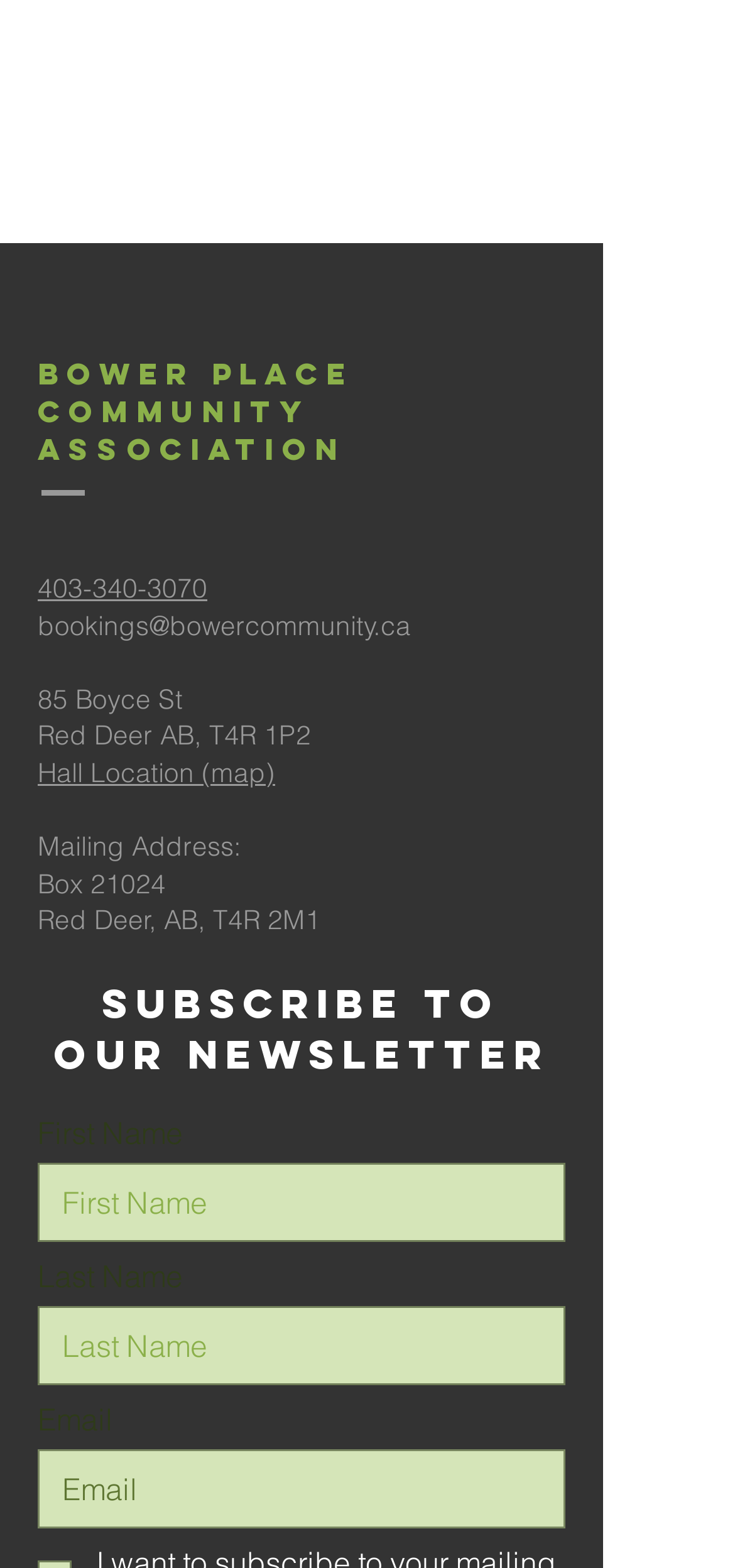What is the email address to book an event?
Look at the image and respond with a one-word or short-phrase answer.

bookings@bowercommunity.ca